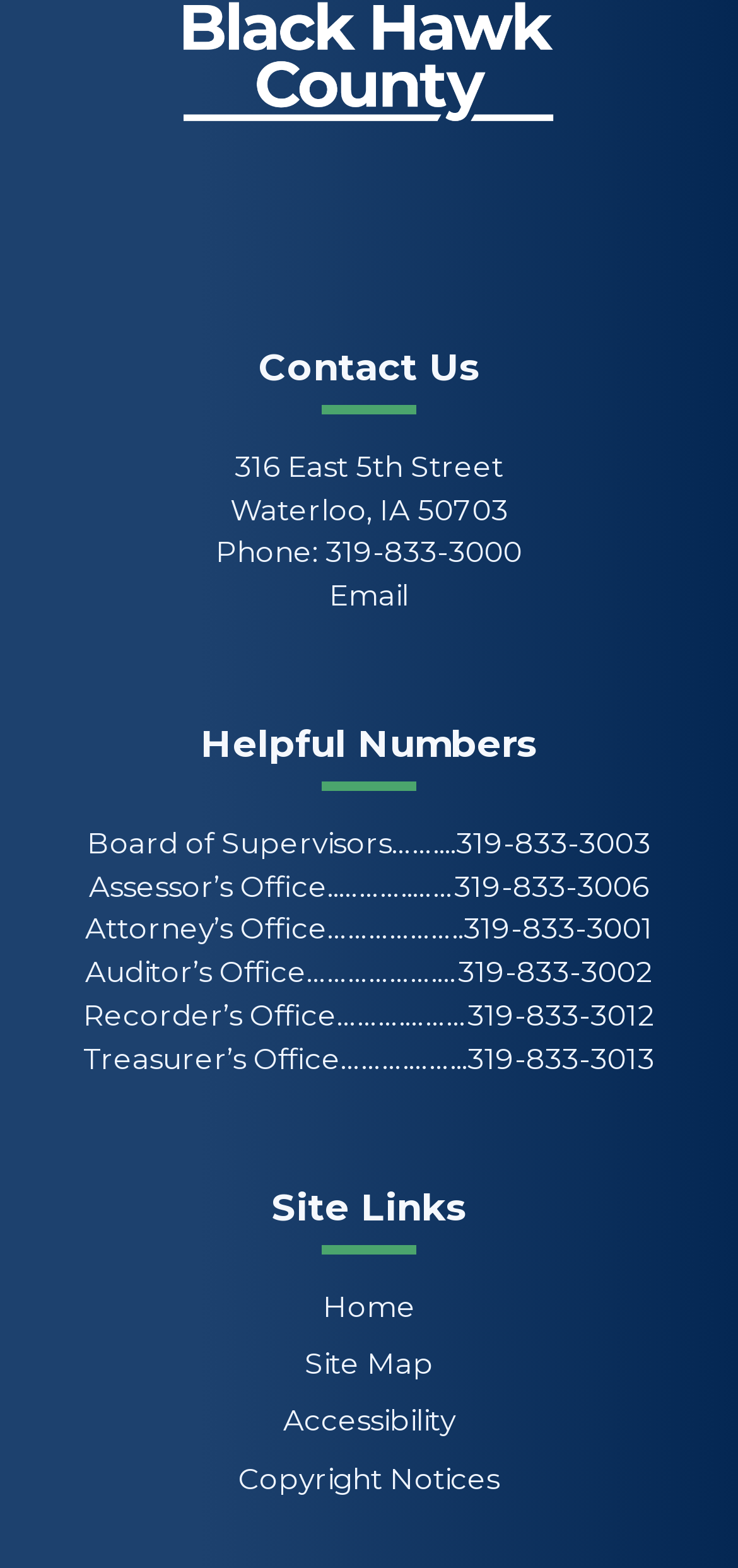What is the email contact information?
Using the image, respond with a single word or phrase.

Email